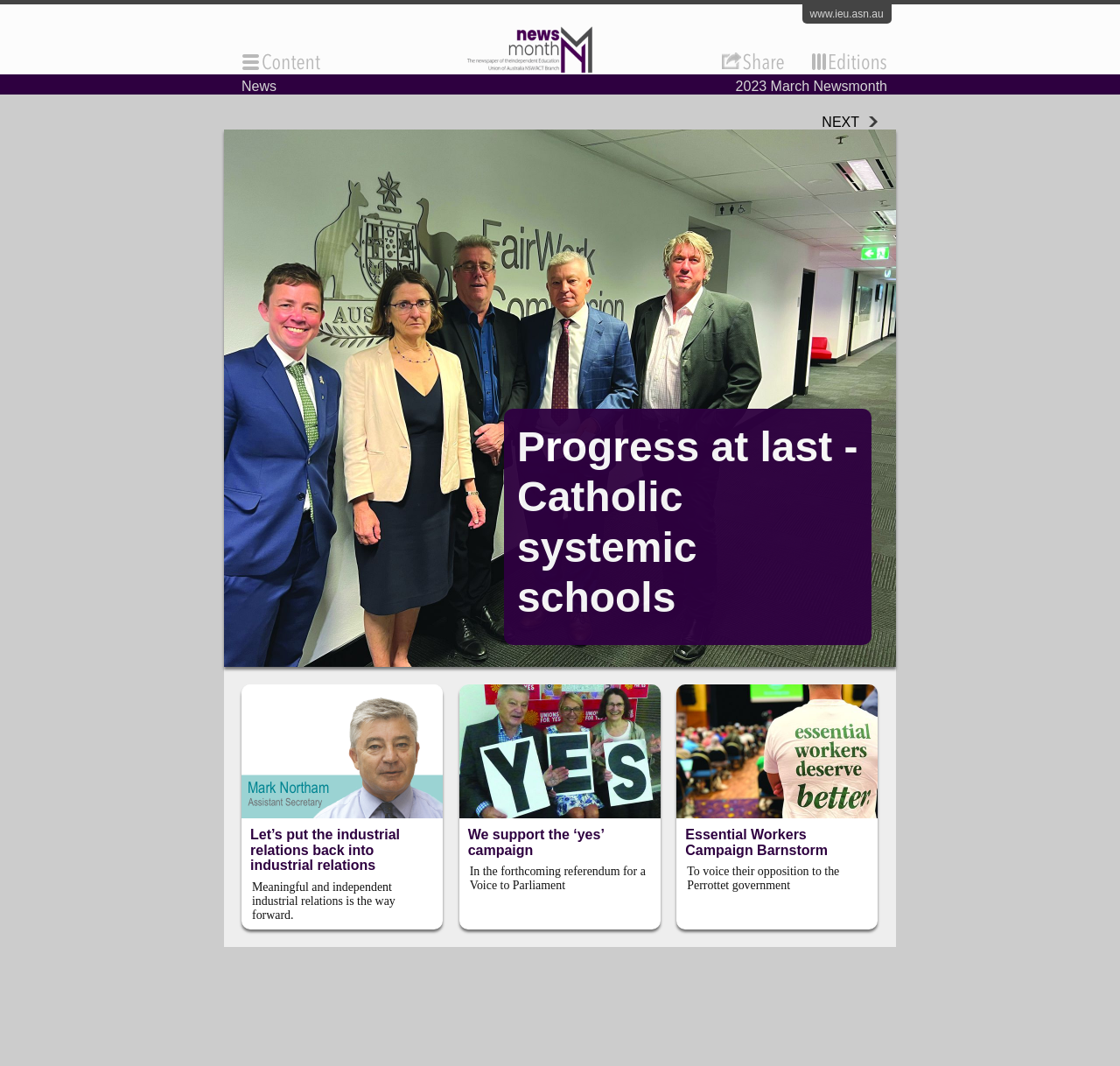Are there images associated with the news articles?
Please provide a detailed and thorough answer to the question.

By examining the child elements of the LayoutTableCell elements, I can see that each news article has an associated image element, which suggests that there are images associated with the news articles.